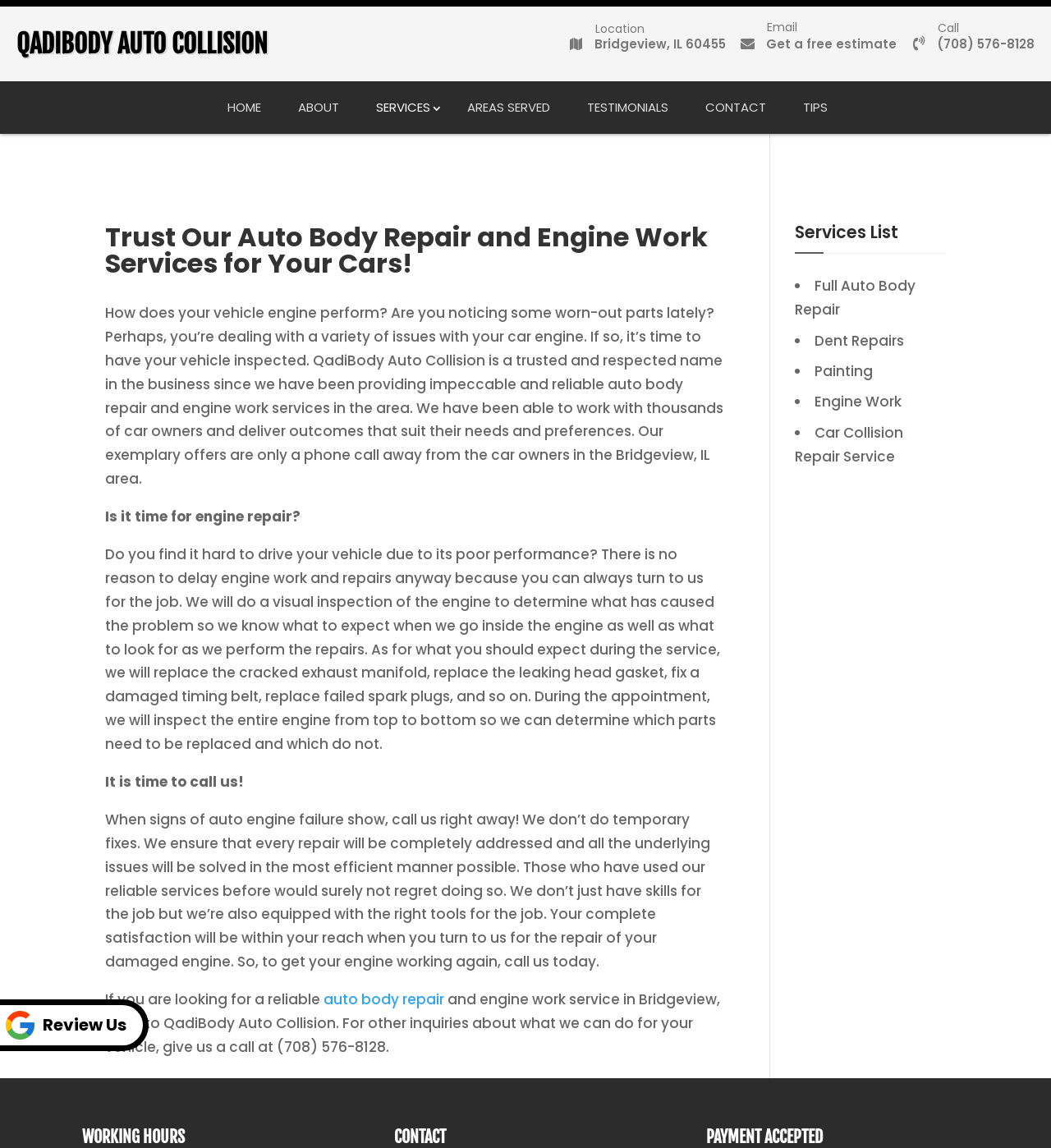Can you provide the bounding box coordinates for the element that should be clicked to implement the instruction: "Search for something"?

[0.077, 0.005, 0.977, 0.006]